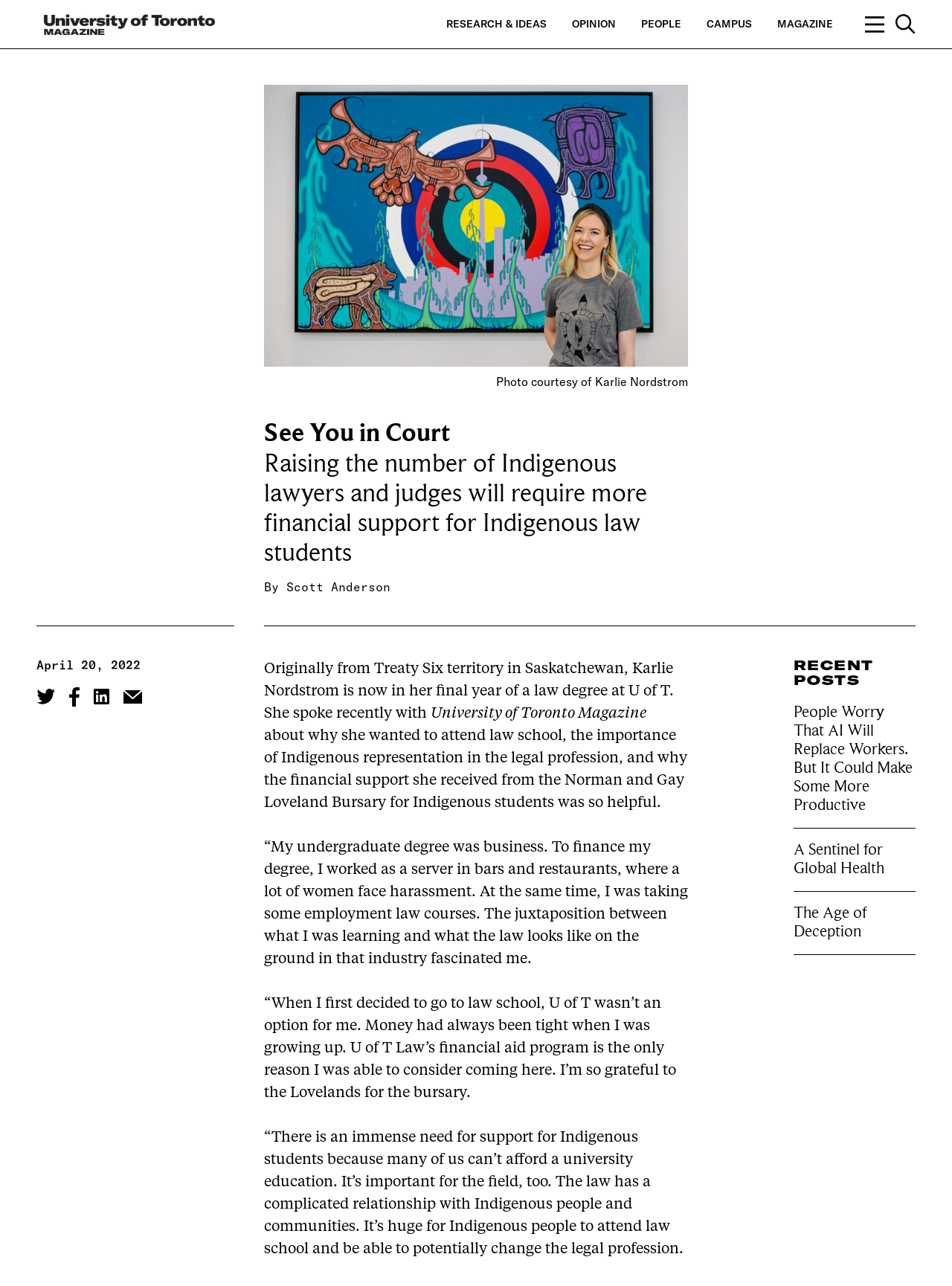Generate a thorough explanation of the webpage's elements.

This webpage is from the University of Toronto Magazine, with a prominent image of Karlie Nordstrom, an Indigenous law student, standing in front of an Indigenous painting. The image is centered at the top of the page, with the magazine's title "See You in Court" written in a large font above it. Below the image, there is a brief summary of the article, which discusses the need for more financial support for Indigenous law students.

On the top navigation bar, there are links to different categories, including "RESEARCH & IDEAS", "OPINION", "PEOPLE", "CAMPUS", and "MAGAZINE". There is also a button to open a navigation overlay, which includes search functionality and links to supporting pages.

The main content of the page is an article about Karlie Nordstrom, who is in her final year of law school at the University of Toronto. The article discusses her experiences, including why she wanted to attend law school, the importance of Indigenous representation in the legal profession, and how the financial support she received from the Norman and Gay Loveland Bursary for Indigenous students was helpful.

The article is divided into several paragraphs, with quotes from Karlie Nordstrom throughout. There are also links to share the article on social media platforms, including Twitter, Facebook, LinkedIn, and Email.

At the bottom of the page, there is a section titled "RECENT POSTS", which features three articles with headings and links to read more. The articles are titled "People Worry That AI Will Replace Workers. But It Could Make Some More Productive", "A Sentinel for Global Health", and "The Age of Deception".